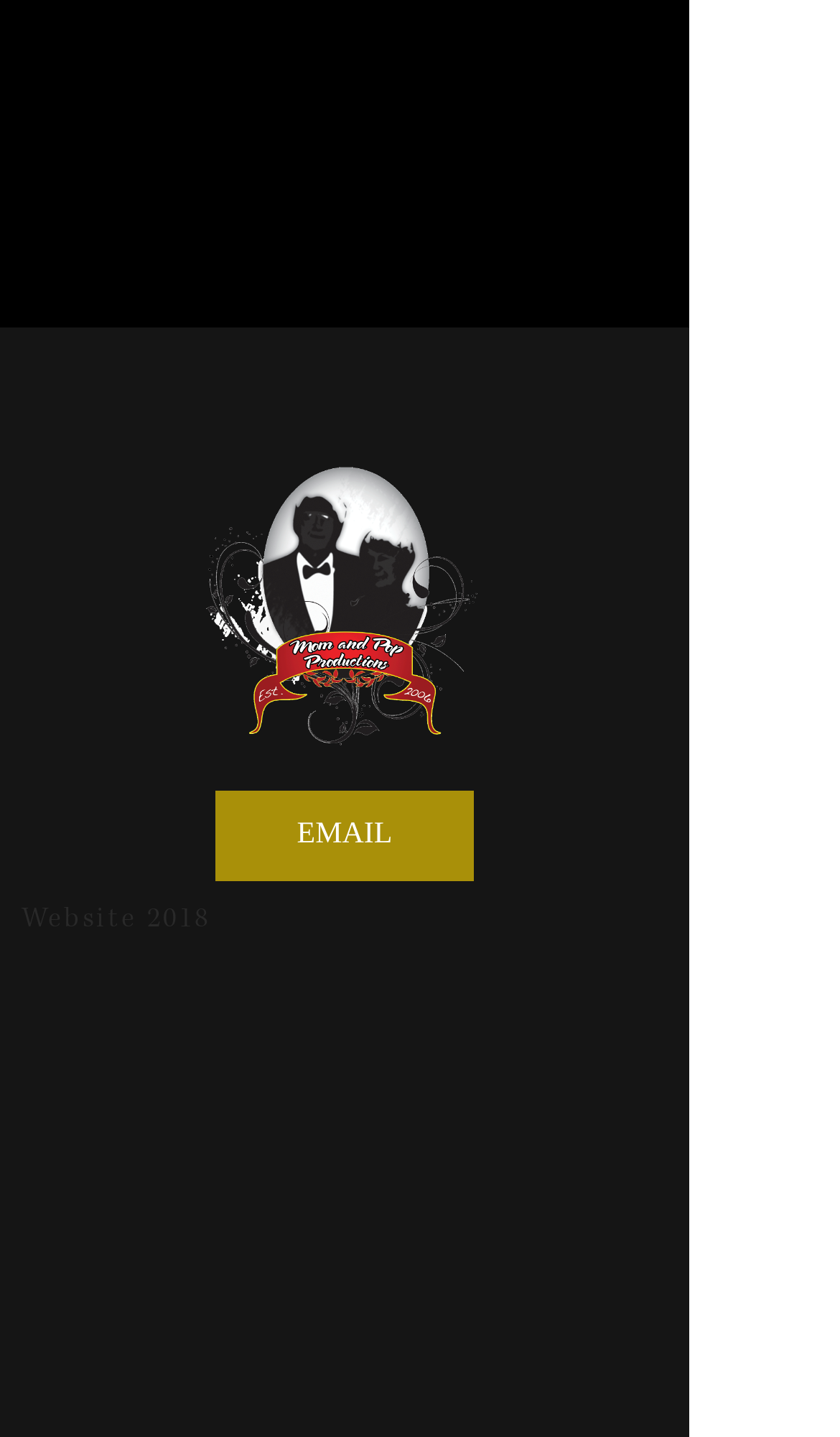How many social media links are there?
Using the image, respond with a single word or phrase.

3